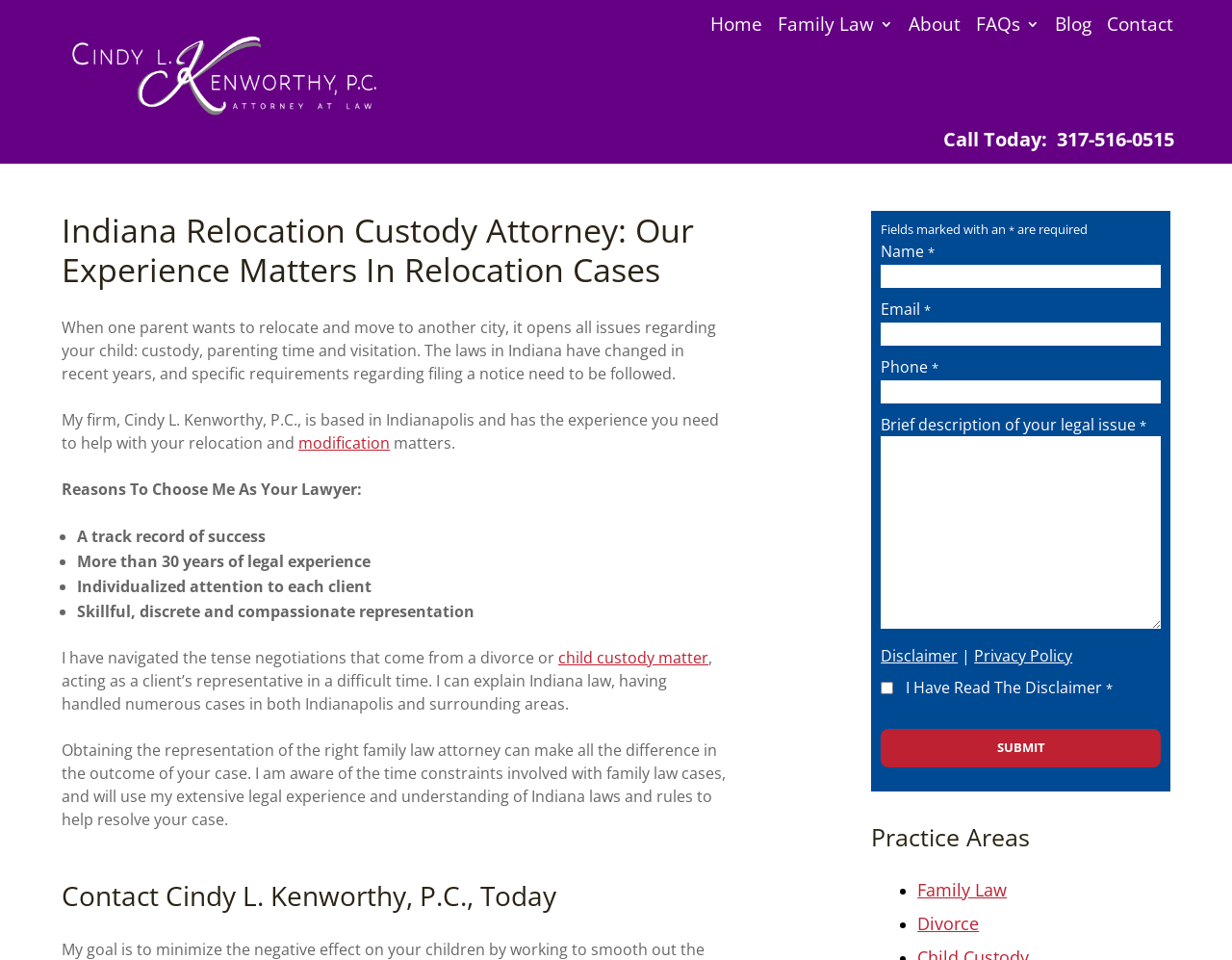Identify the bounding box coordinates of the region that should be clicked to execute the following instruction: "Click the 'Home' link".

[0.577, 0.018, 0.619, 0.04]